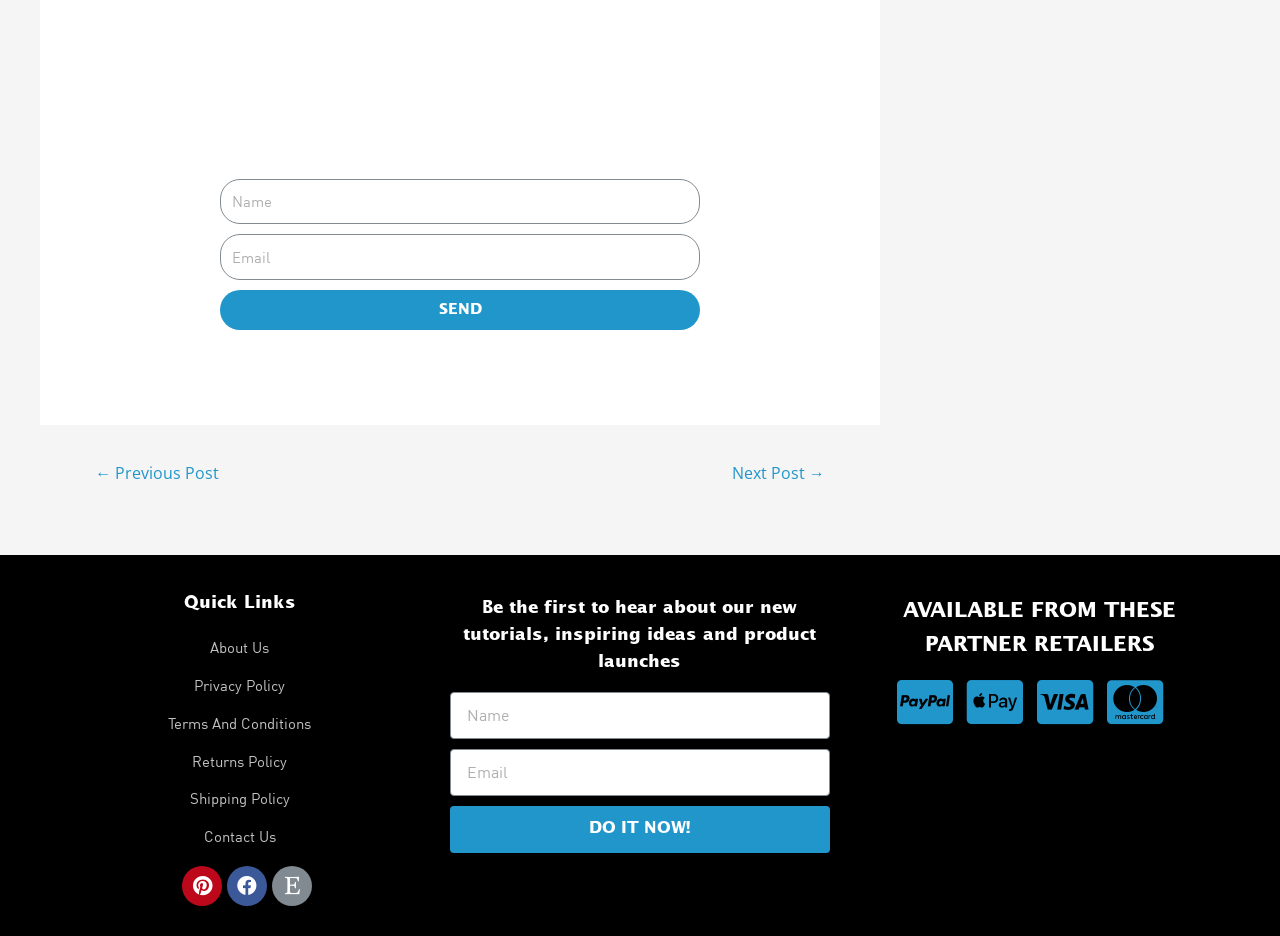Extract the bounding box coordinates of the UI element described by: "Send". The coordinates should include four float numbers ranging from 0 to 1, e.g., [left, top, right, bottom].

[0.172, 0.31, 0.547, 0.352]